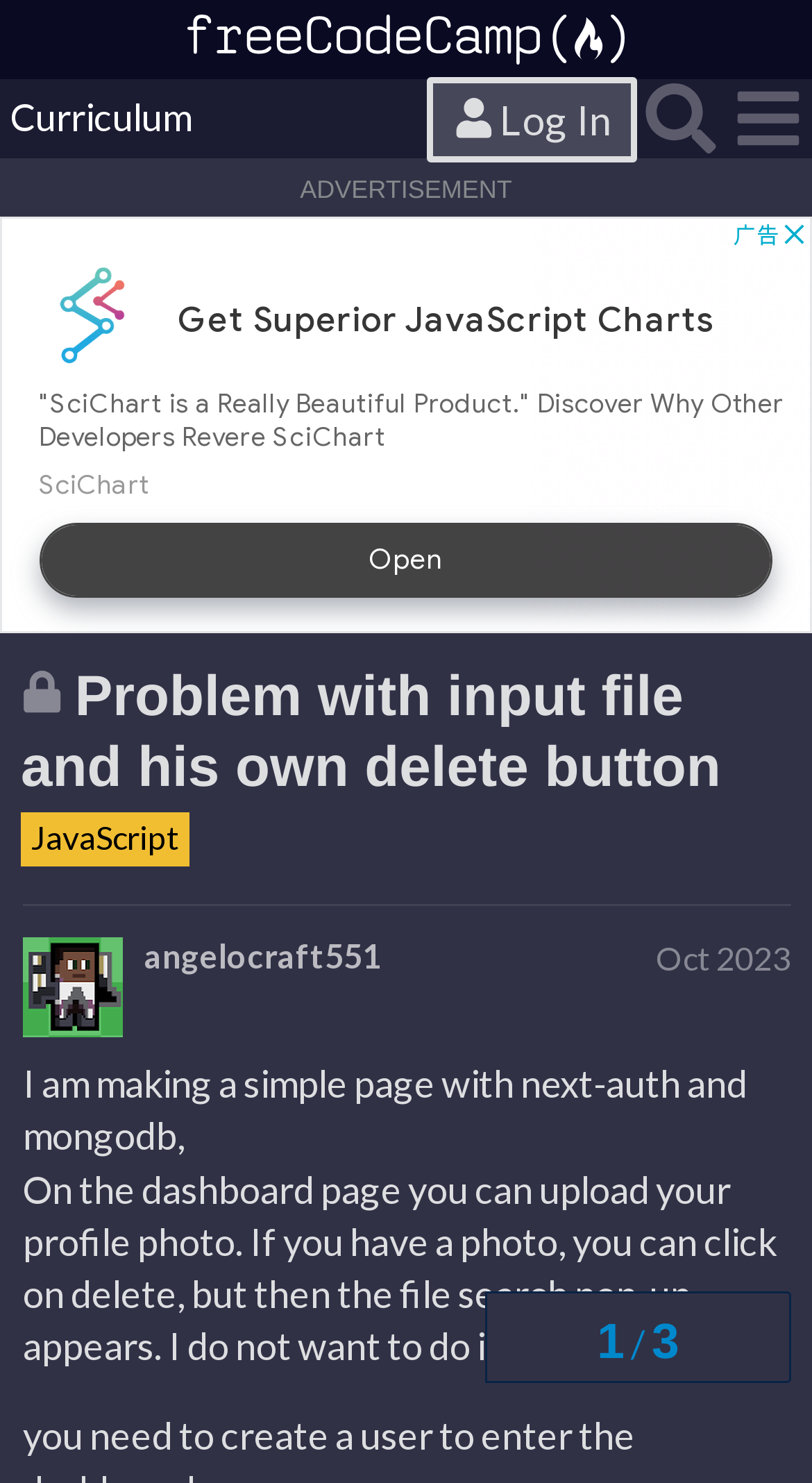How many replies are in this topic?
Based on the image, answer the question with a single word or brief phrase.

1